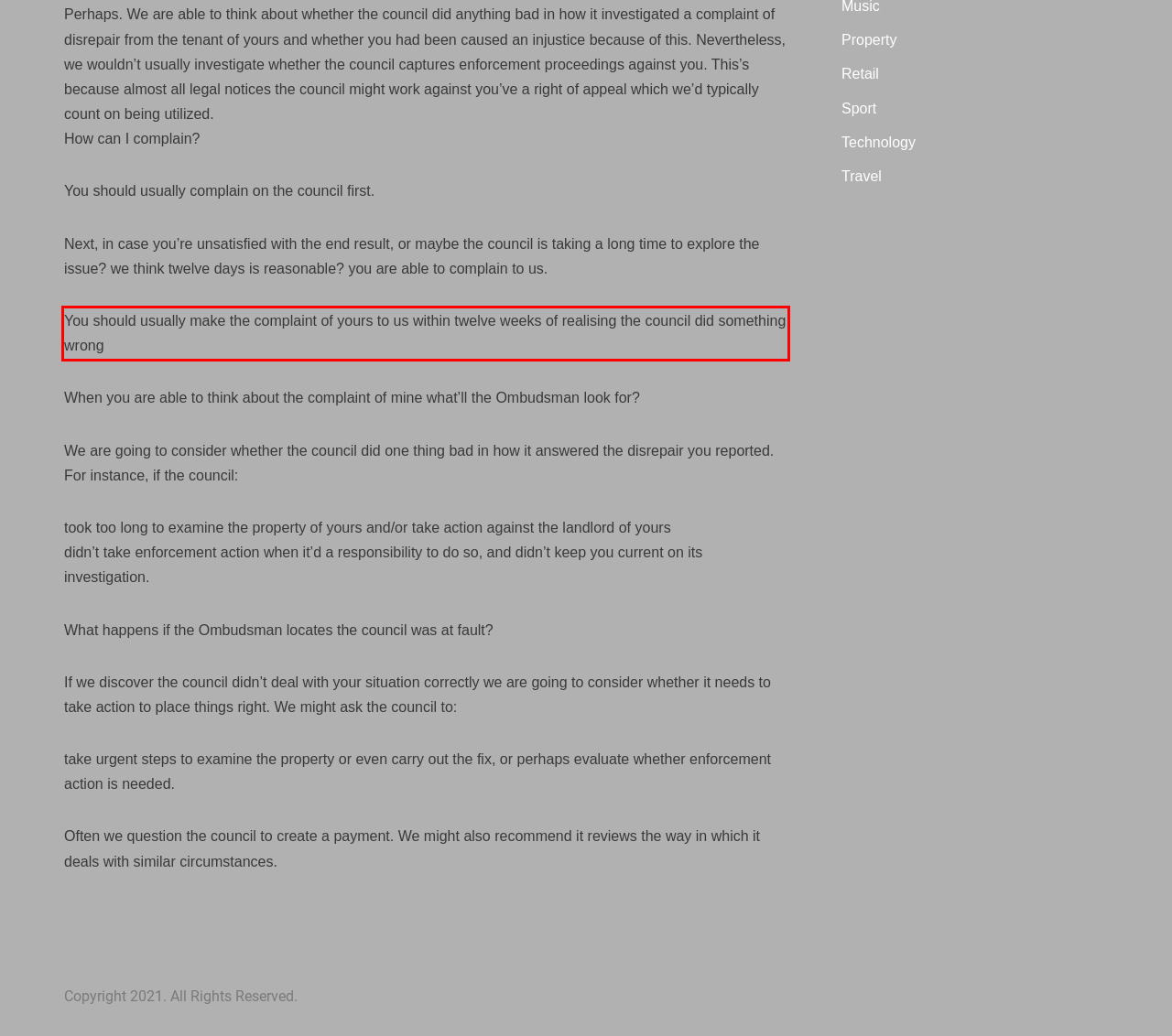You are provided with a screenshot of a webpage featuring a red rectangle bounding box. Extract the text content within this red bounding box using OCR.

You should usually make the complaint of yours to us within twelve weeks of realising the council did something wrong